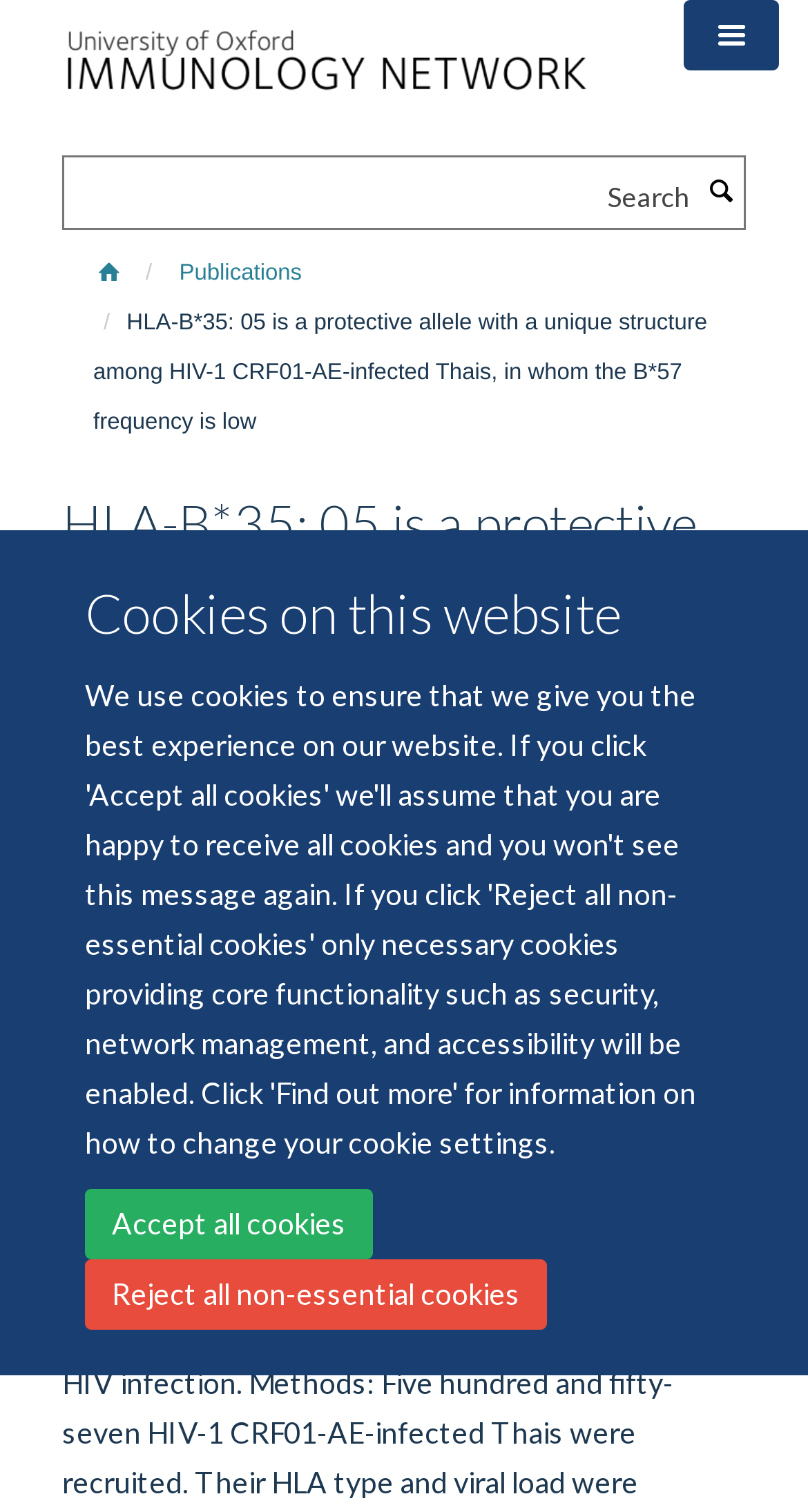What is the function of the 'Toggle menu' button?
Refer to the image and respond with a one-word or short-phrase answer.

Menu toggle